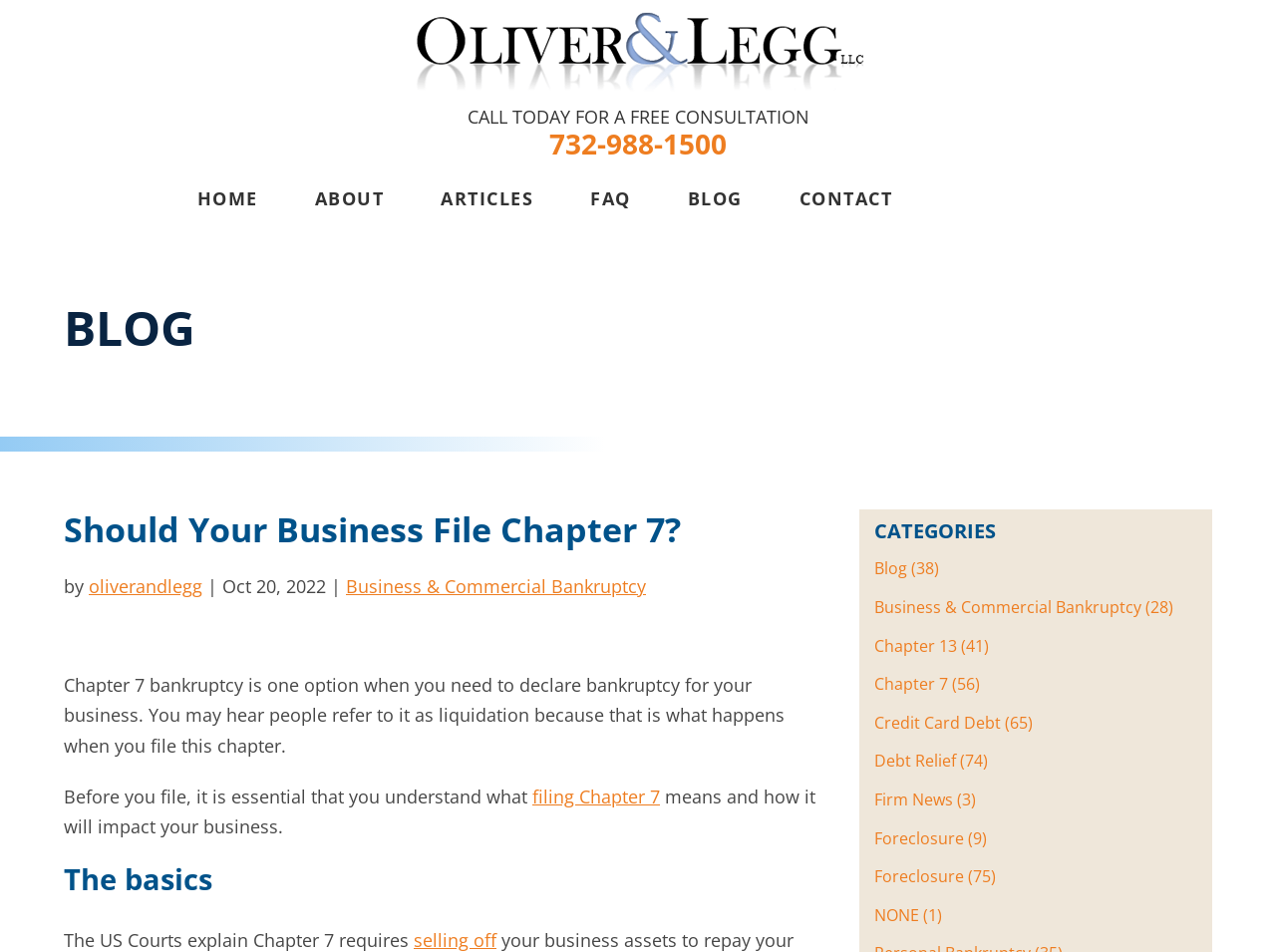Based on the element description "Connect Hospitality Strategies Inc", predict the bounding box coordinates of the UI element.

None